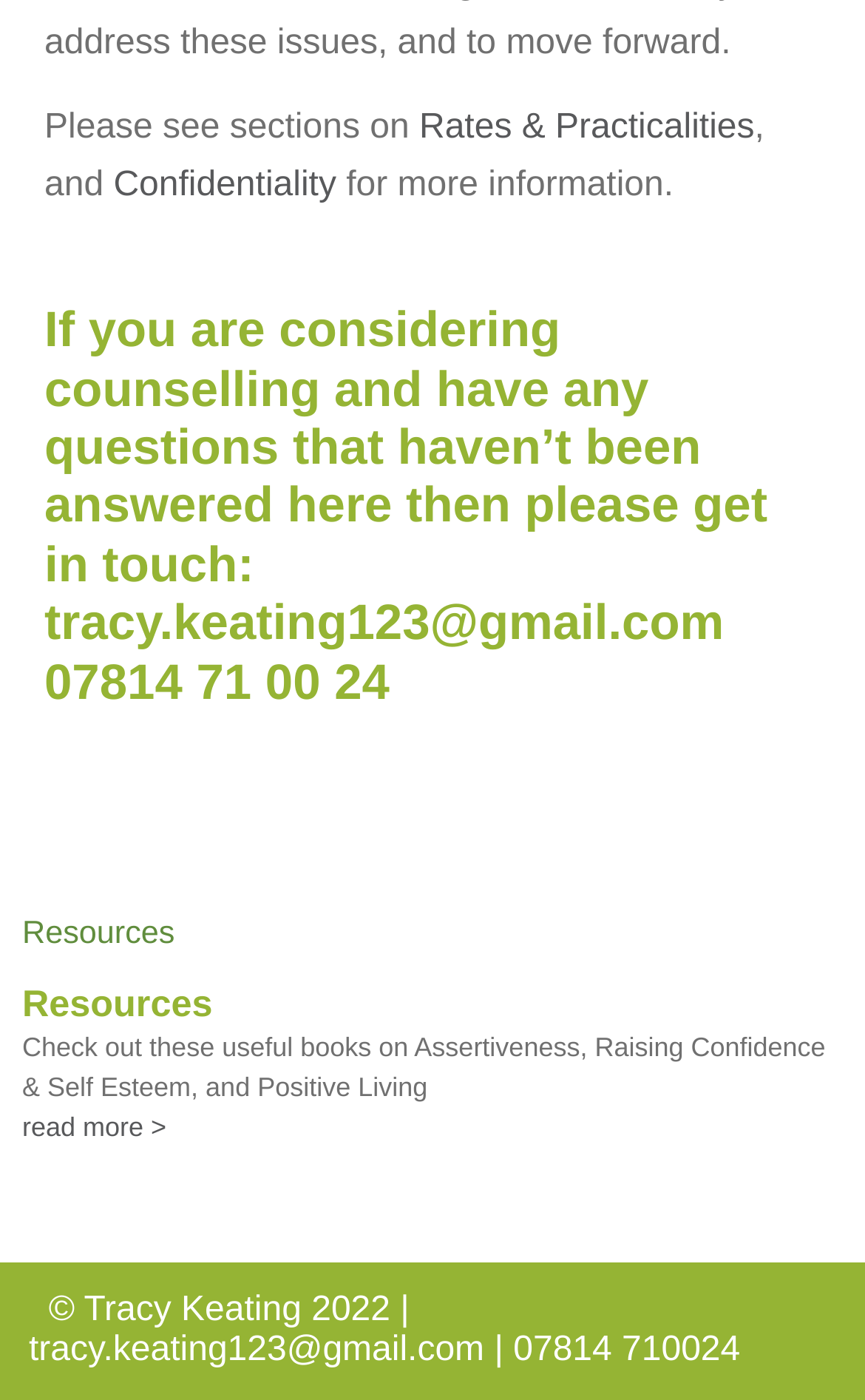Give a concise answer using only one word or phrase for this question:
What is the purpose of the 'read more >' link?

To read more about the resources